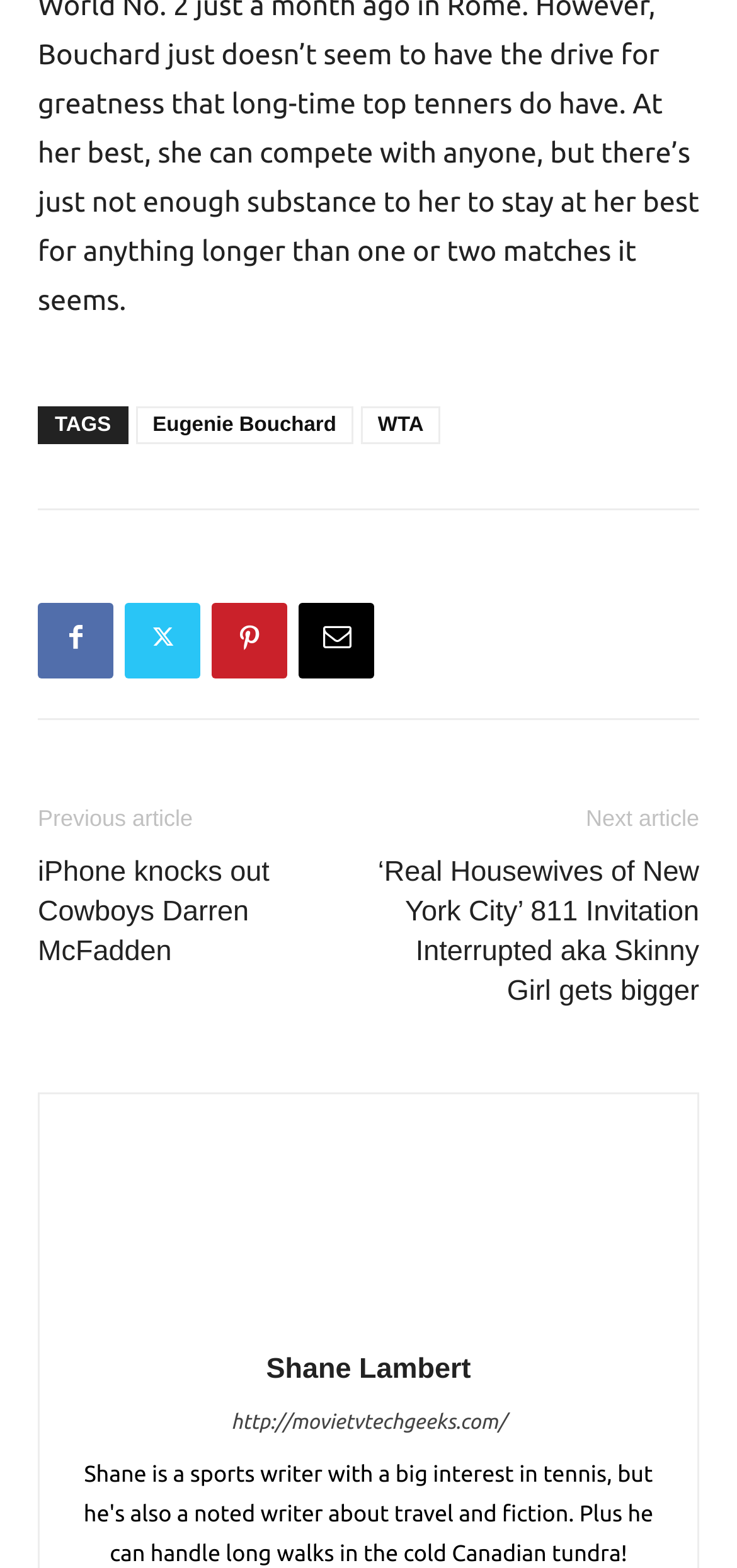Find the bounding box coordinates of the element I should click to carry out the following instruction: "Click on Eugenie Bouchard".

[0.184, 0.259, 0.479, 0.283]